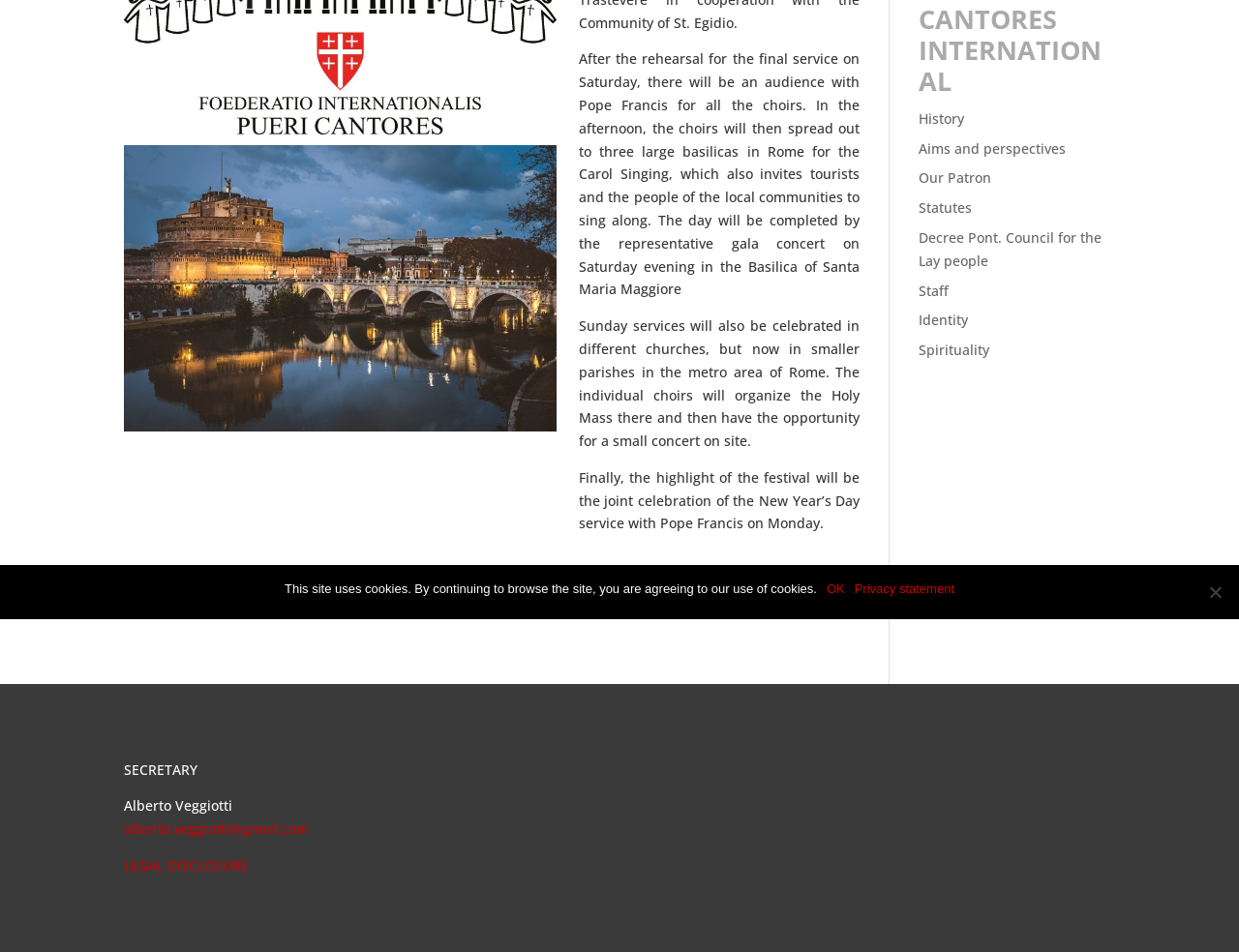Find and provide the bounding box coordinates for the UI element described with: "Privacy statement".

[0.69, 0.609, 0.77, 0.629]